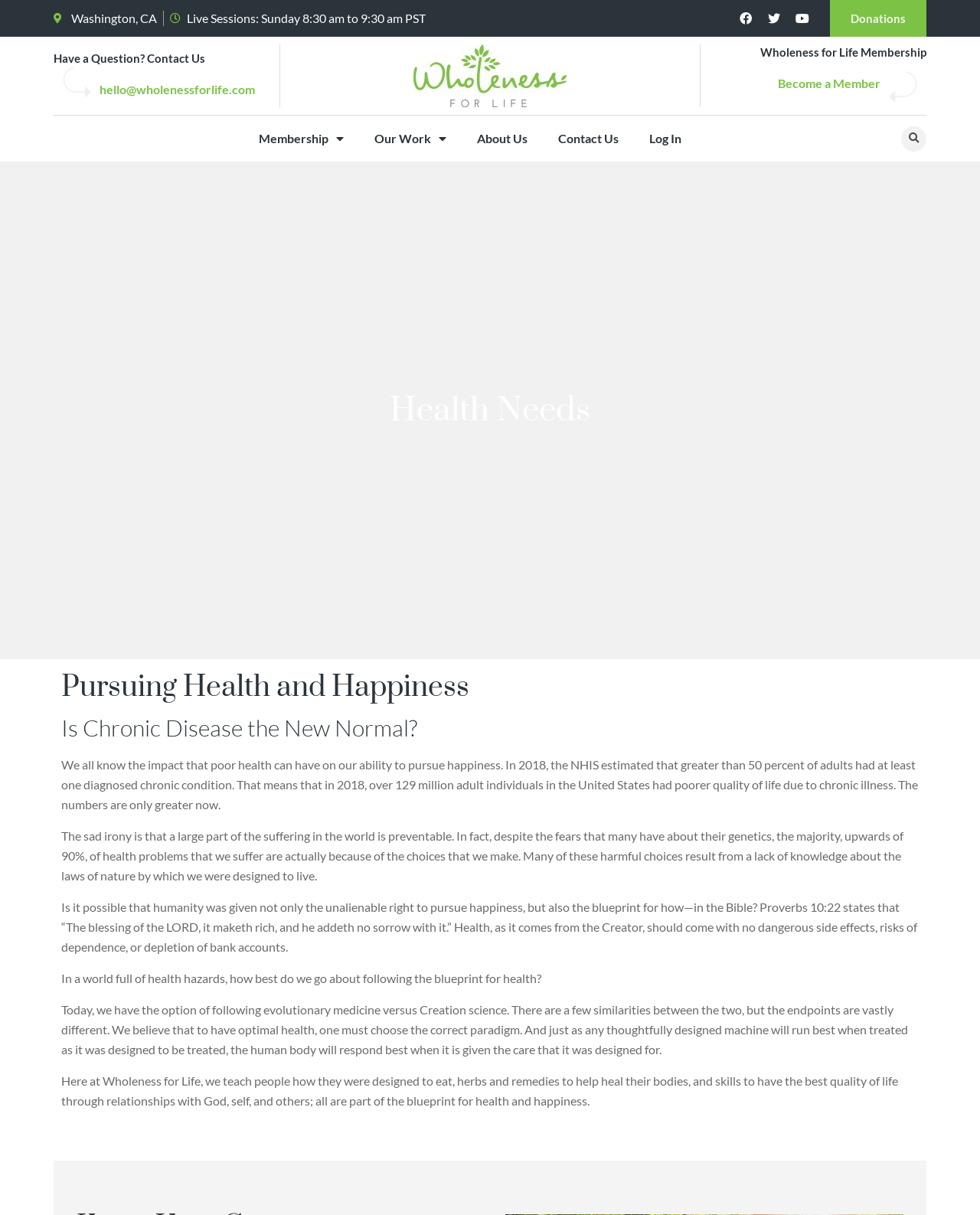Provide the bounding box coordinates of the HTML element described by the text: "Twitter".

[0.777, 0.005, 0.802, 0.025]